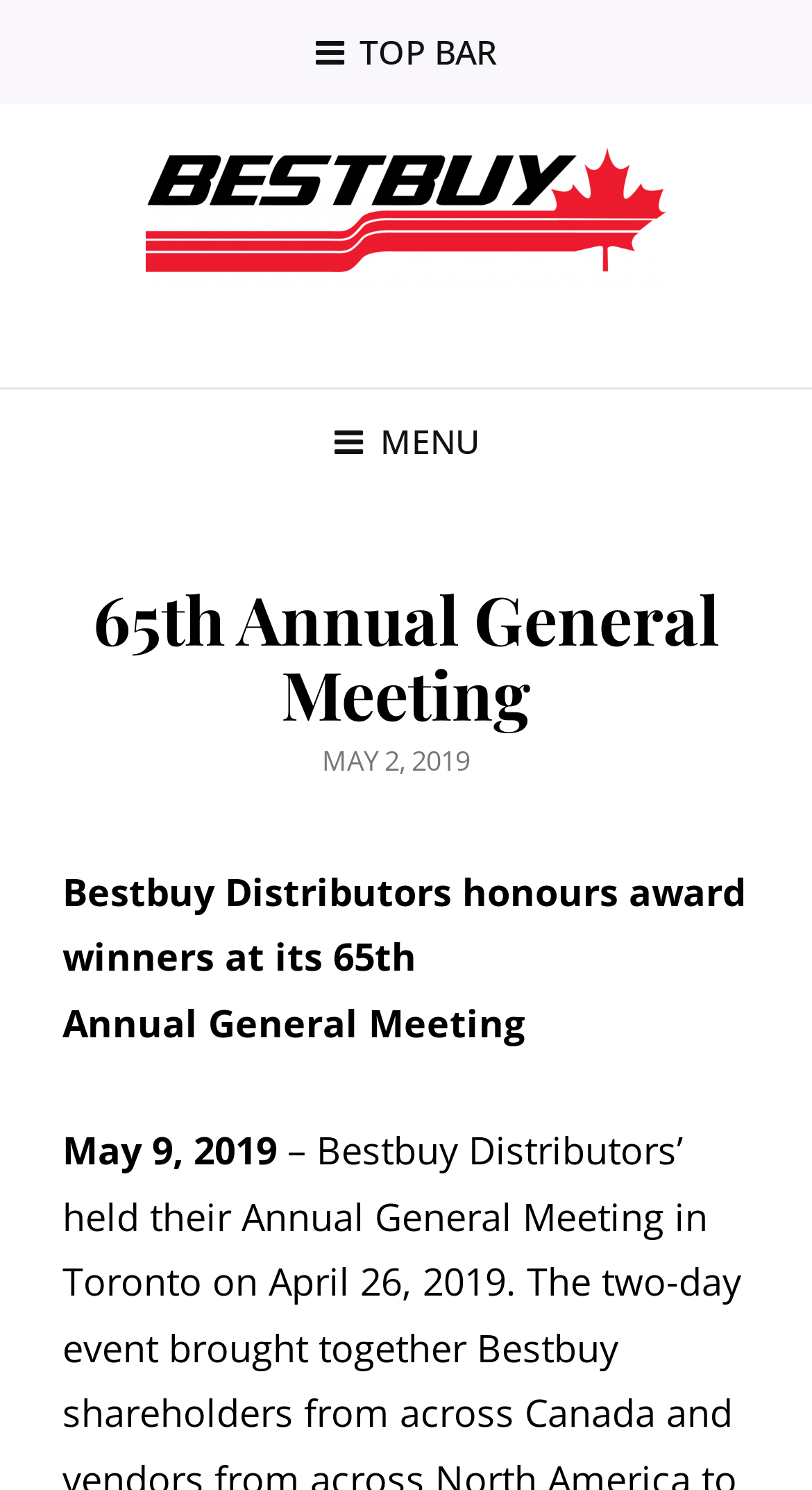Use a single word or phrase to answer the question:
What is the purpose of the event mentioned on the page?

Honouring award winners